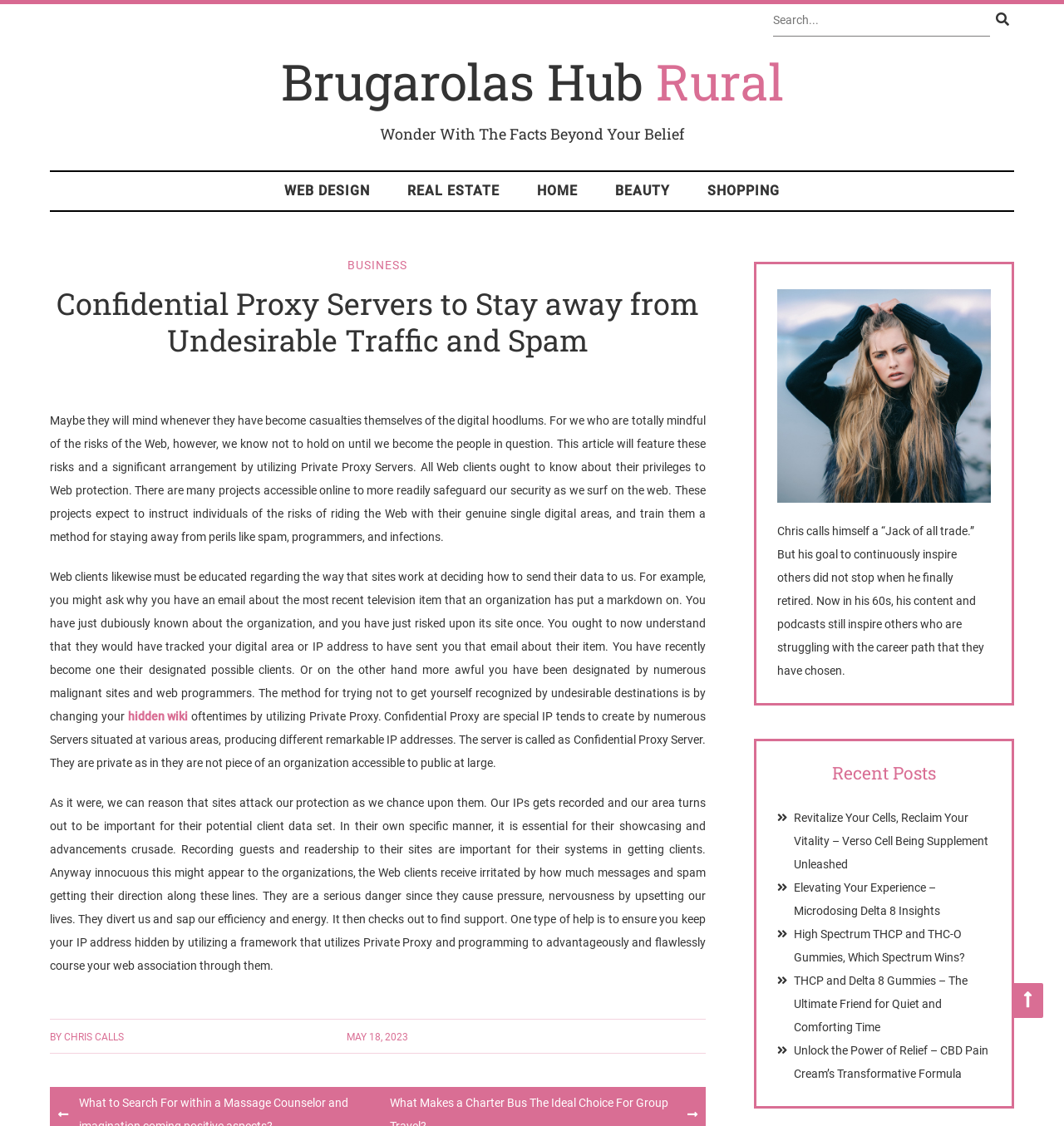Who is the author of the article?
Provide a short answer using one word or a brief phrase based on the image.

Chris Calls